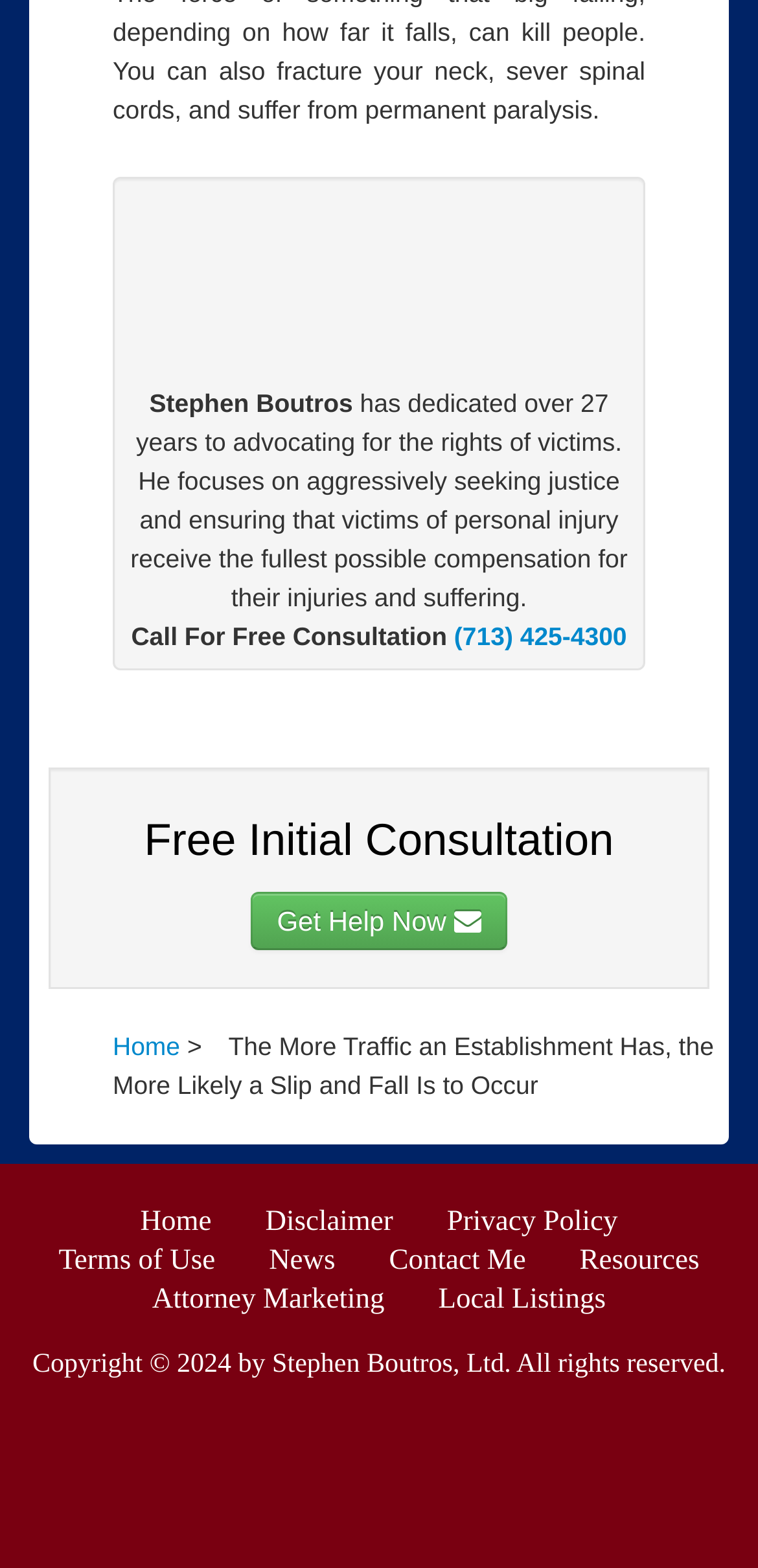What is the consequence of heavy merchandise falling?
We need a detailed and meticulous answer to the question.

The webpage mentions 'The force of something that big falling, depending on how far it falls, can kill people. You can also fracture your neck, sever spinal cords, and suffer from permanent paralysis.' which indicates that the consequence of heavy merchandise falling can be death or paralysis.